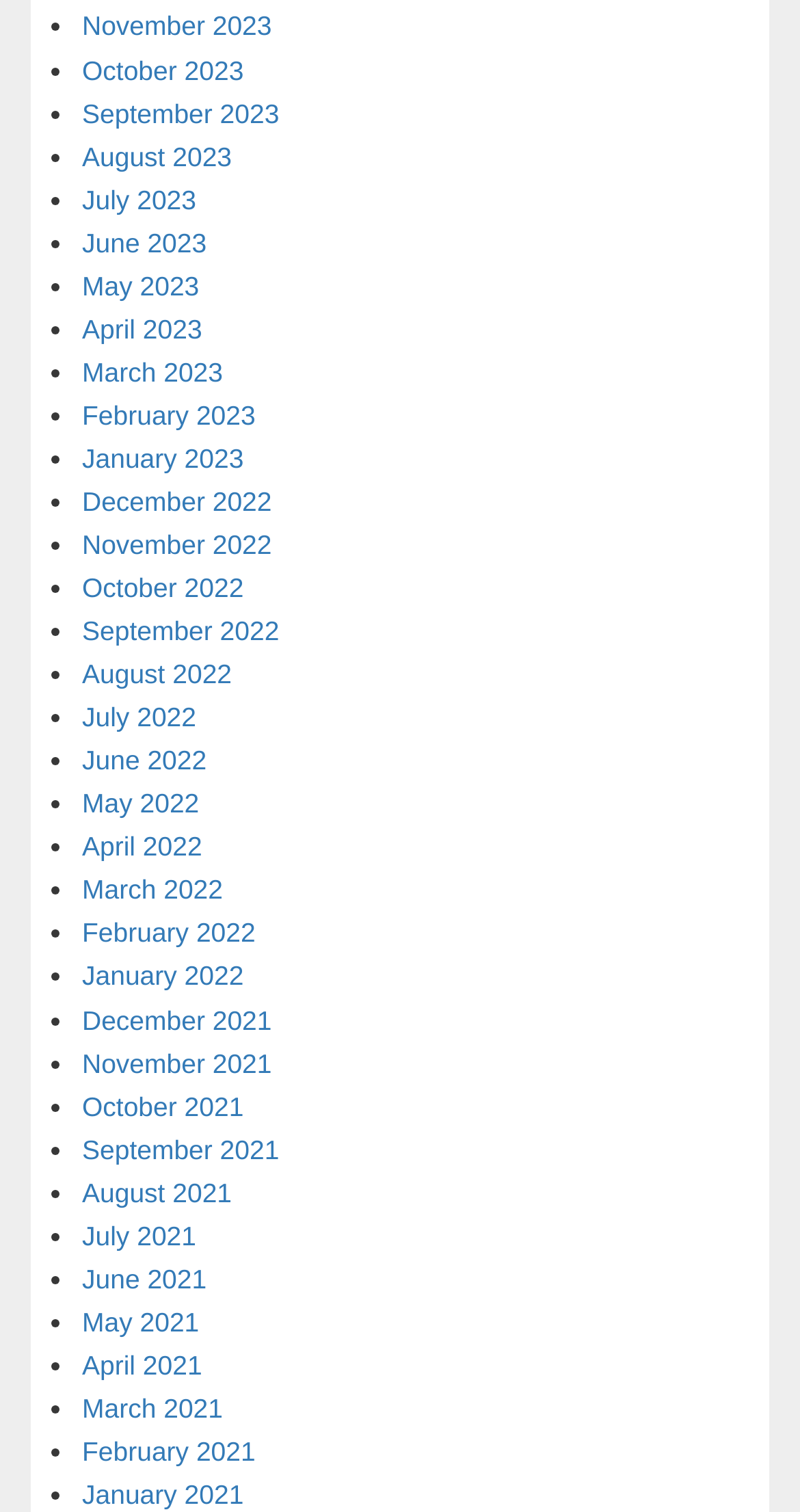Extract the bounding box for the UI element that matches this description: "February 2023".

[0.103, 0.264, 0.319, 0.285]